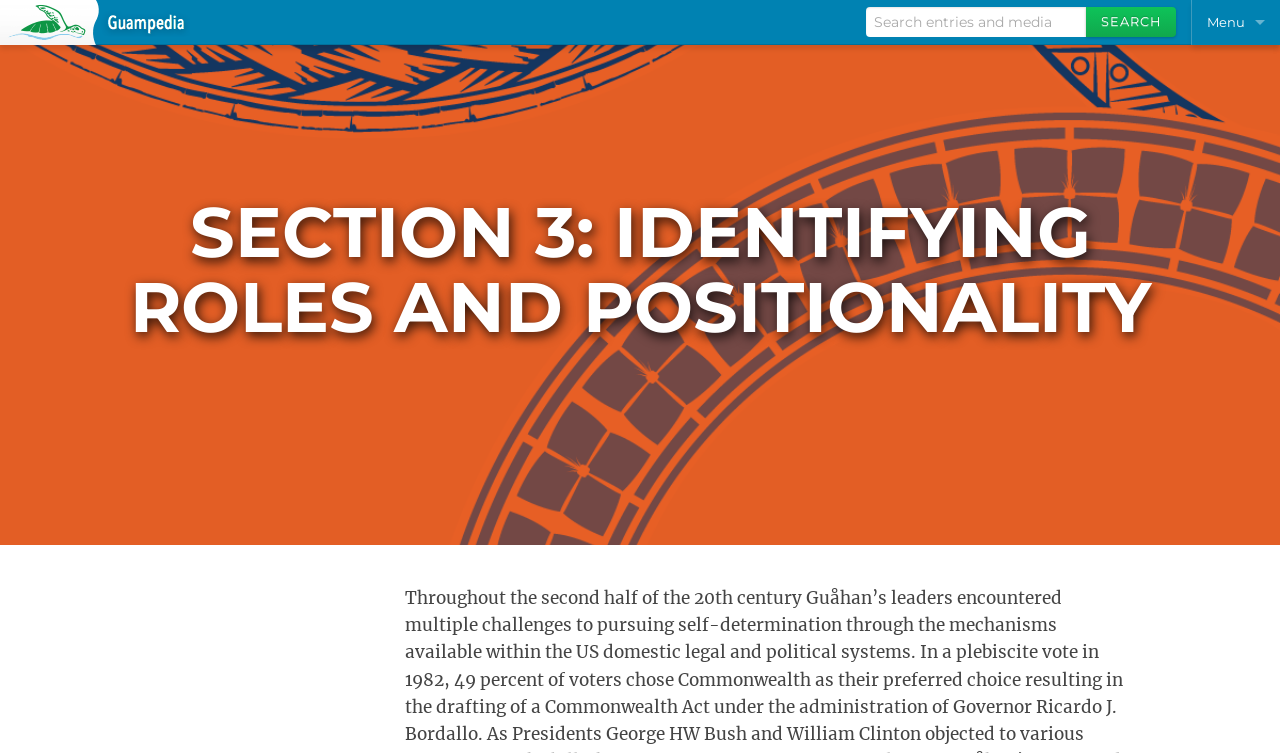What is the purpose of the textbox in the search bar?
Answer with a single word or phrase by referring to the visual content.

Search entries and media